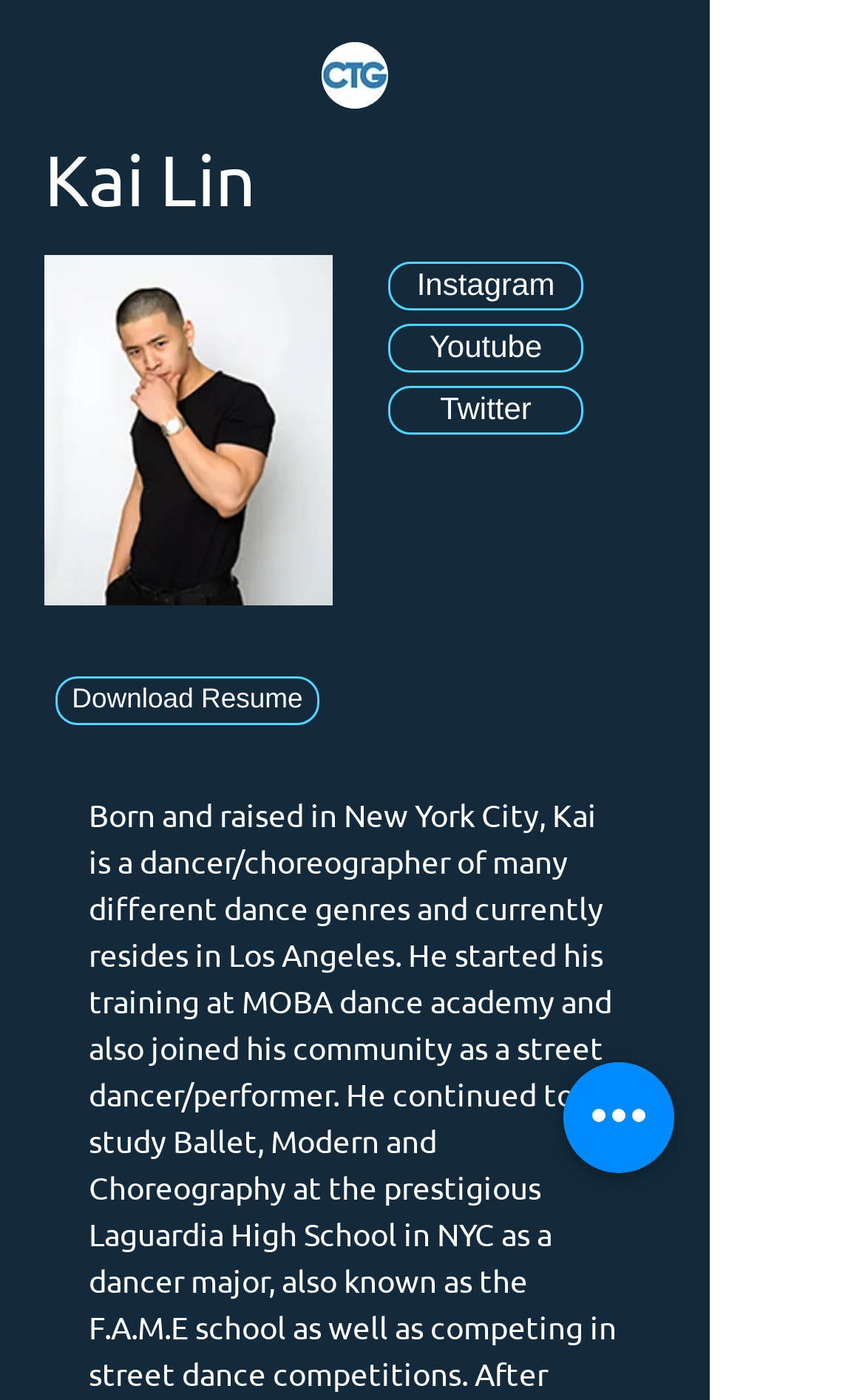What is the name of the educator?
With the help of the image, please provide a detailed response to the question.

The name of the educator can be found in the heading element, which is 'Kai Lin'. This is a prominent element on the webpage, indicating that it is the name of the educator.